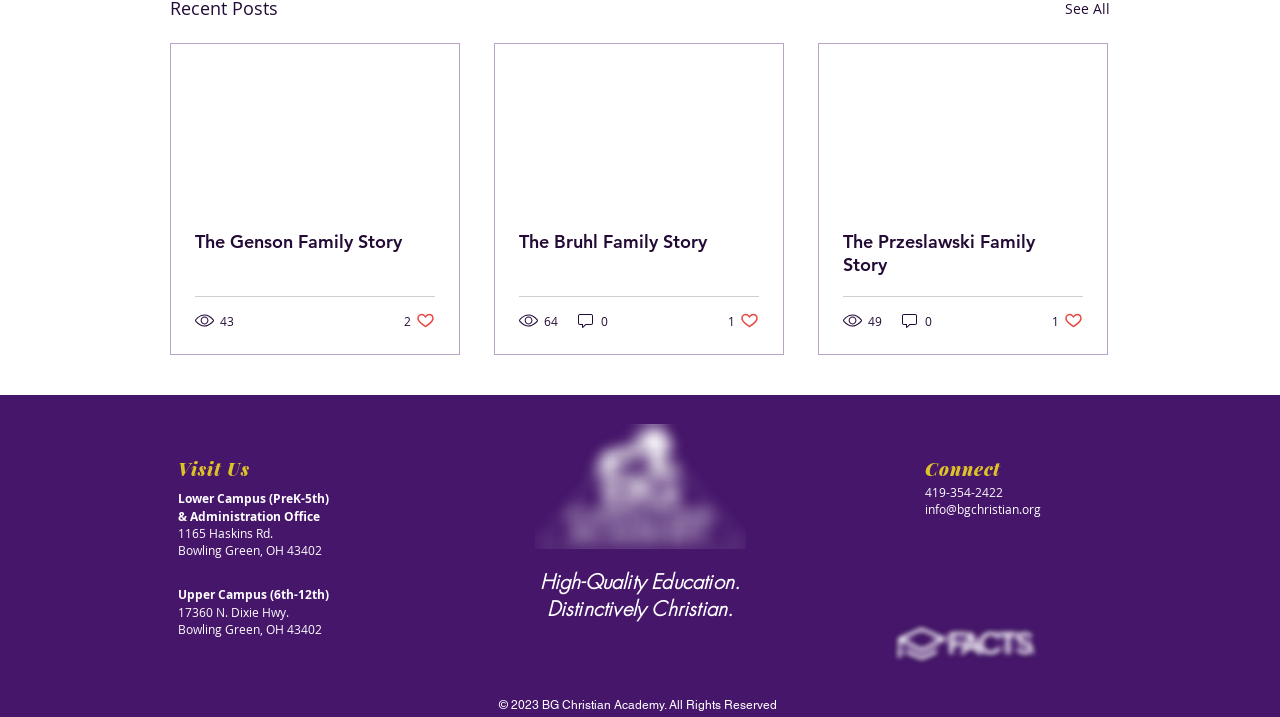Identify the bounding box coordinates necessary to click and complete the given instruction: "View the '43 views' image".

[0.152, 0.434, 0.167, 0.461]